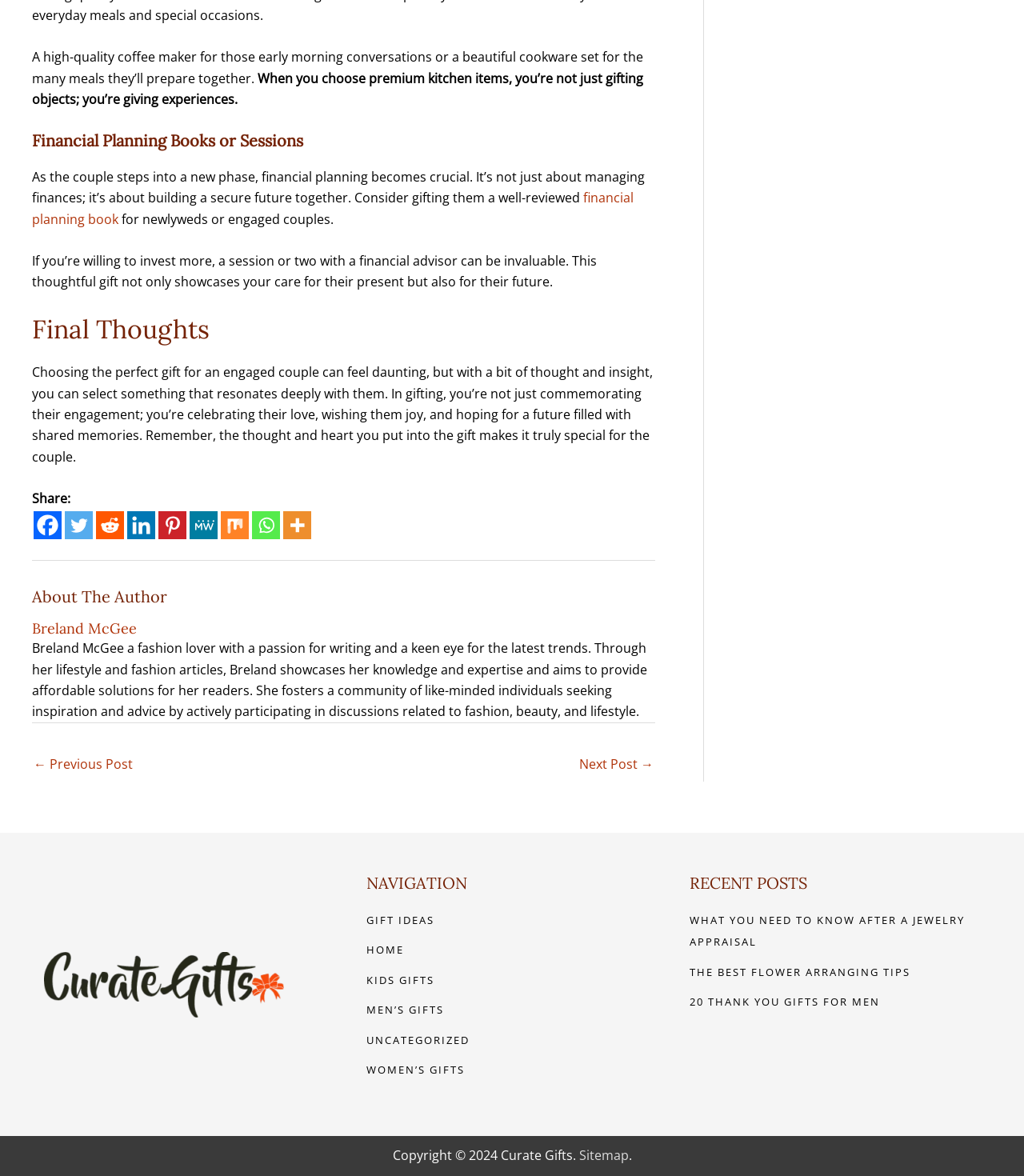What is the topic of the article?
Using the visual information, respond with a single word or phrase.

Gift ideas for engaged couples